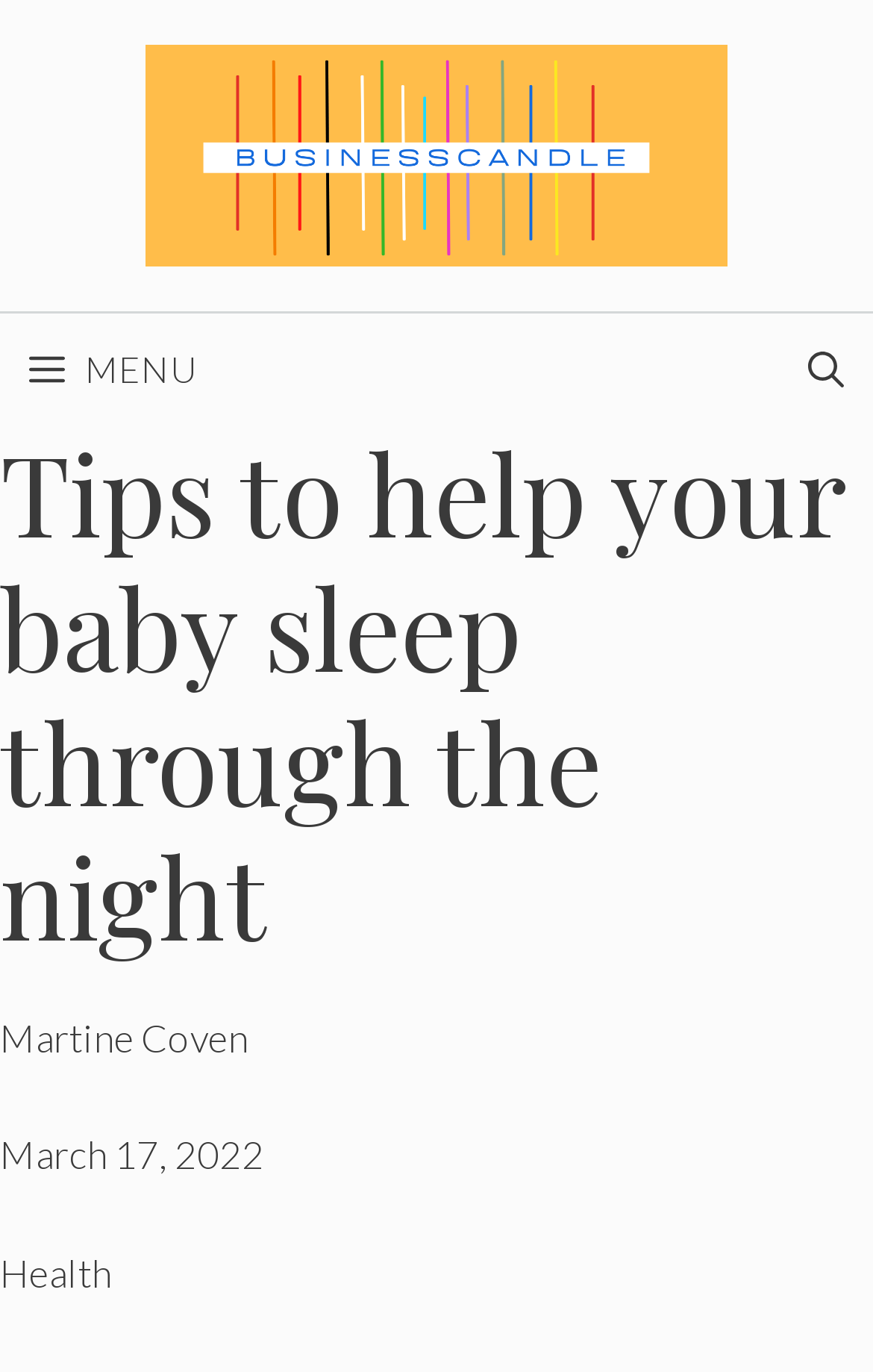What is the purpose of the button in the navigation bar?
Based on the visual content, answer with a single word or a brief phrase.

To open the menu